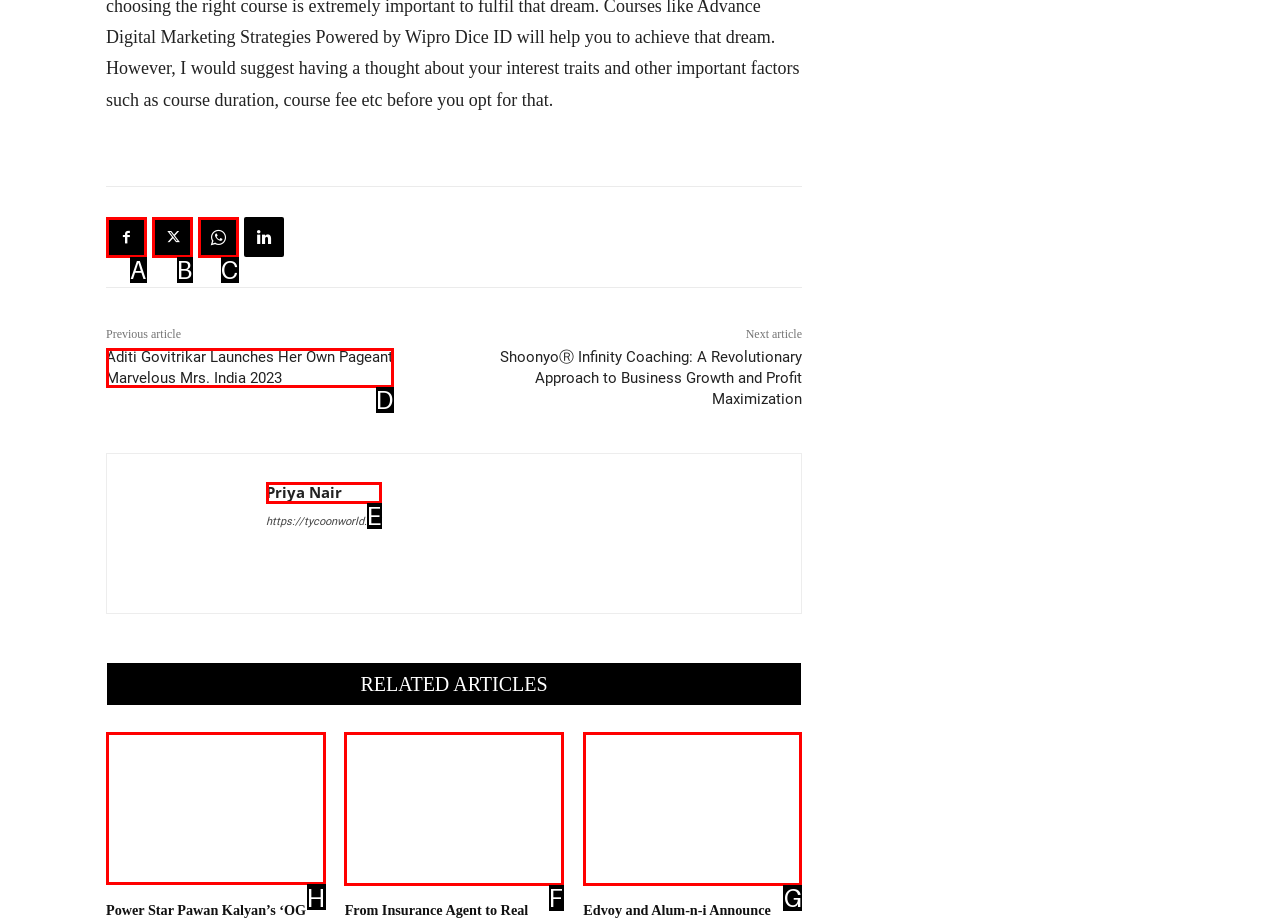Determine the letter of the element you should click to carry out the task: Check out the related article about Power Star Pawan Kalyan
Answer with the letter from the given choices.

H